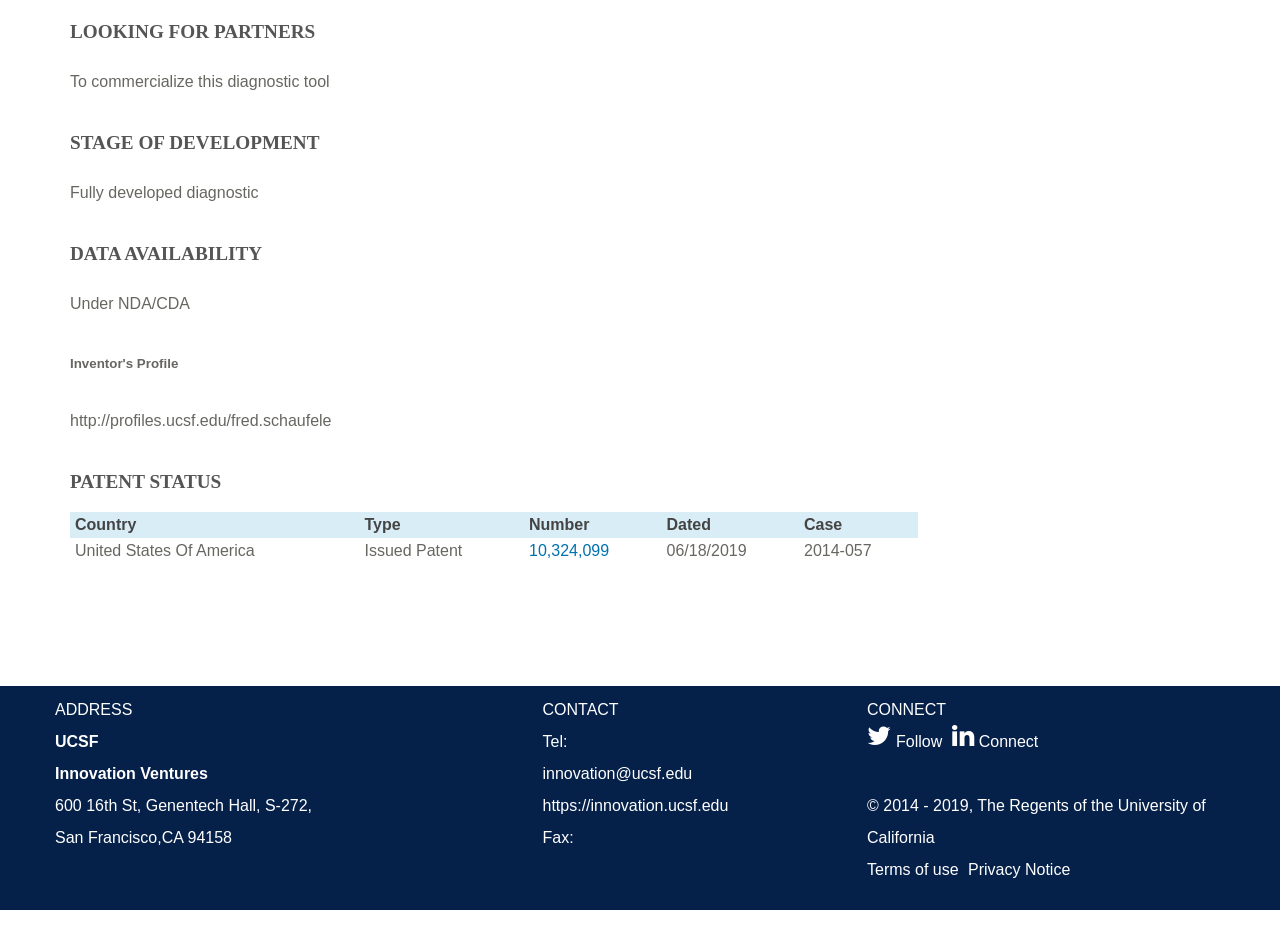Using the given element description, provide the bounding box coordinates (top-left x, top-left y, bottom-right x, bottom-right y) for the corresponding UI element in the screenshot: innovation@ucsf.edu

[0.424, 0.814, 0.541, 0.832]